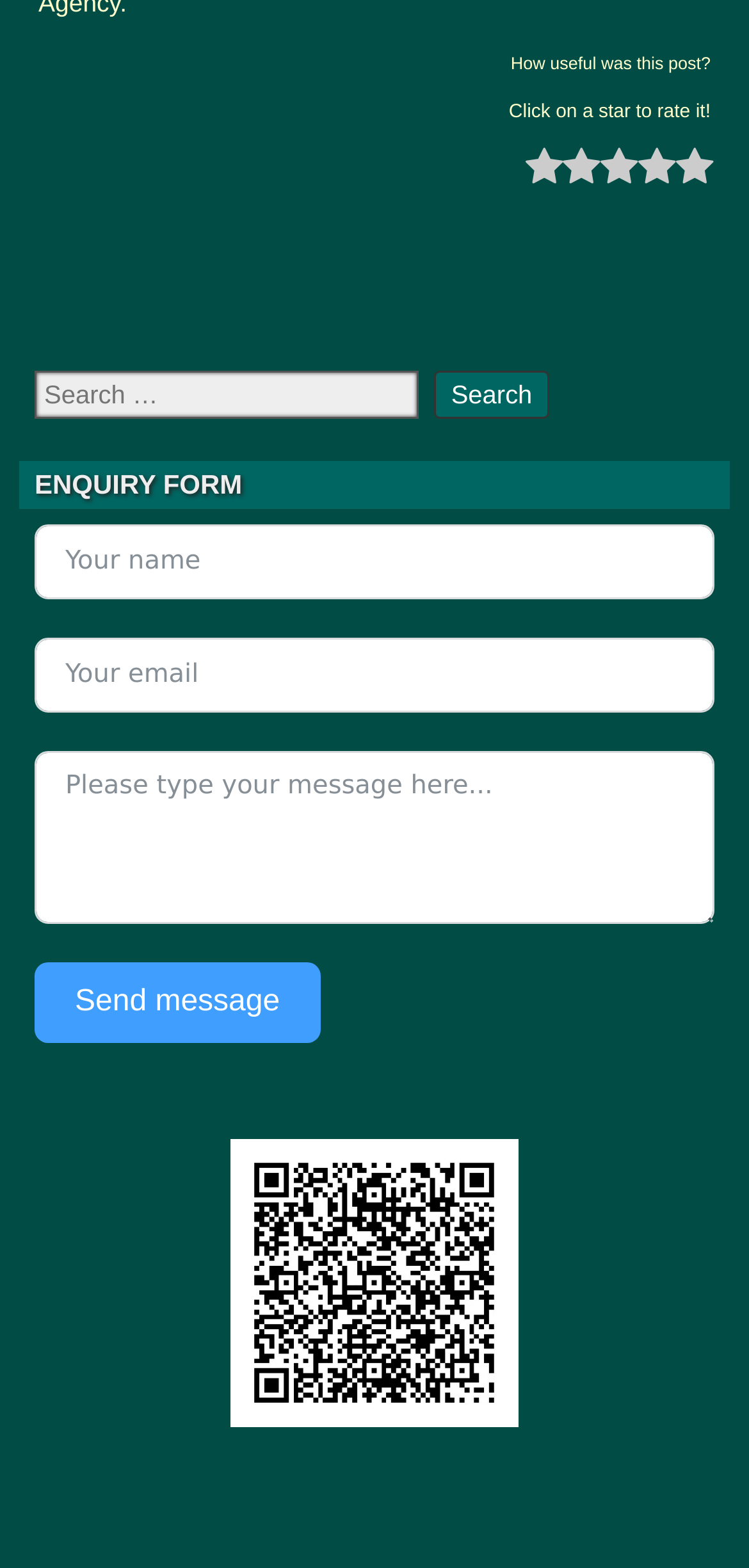Bounding box coordinates should be in the format (top-left x, top-left y, bottom-right x, bottom-right y) and all values should be floating point numbers between 0 and 1. Determine the bounding box coordinate for the UI element described as: Send message

[0.046, 0.614, 0.428, 0.665]